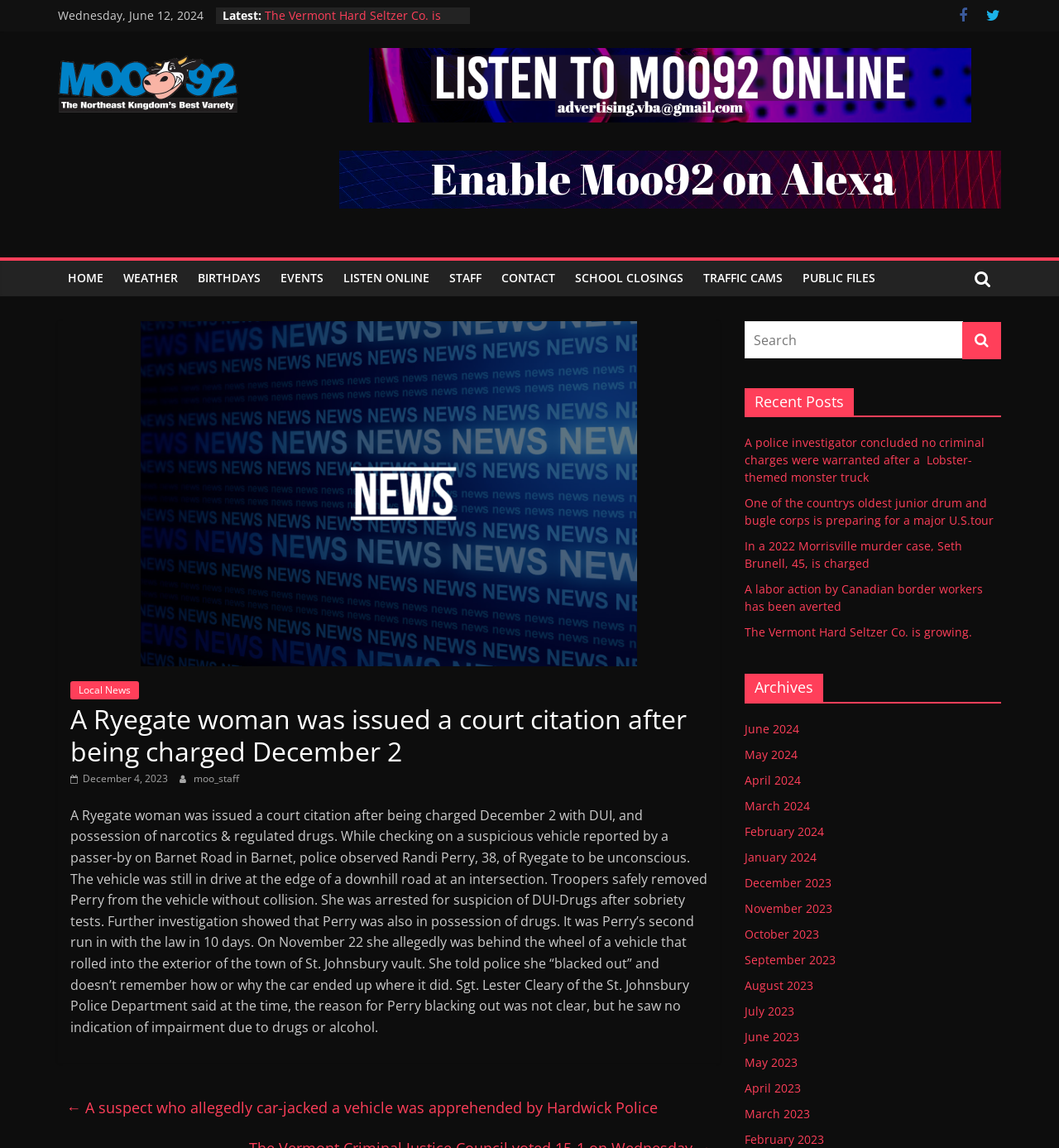What is the name of the police department mentioned in the news?
Carefully analyze the image and provide a thorough answer to the question.

I found the police department name by reading the article about Randi Perry, which mentions Sgt. Lester Cleary of the St. Johnsbury Police Department.